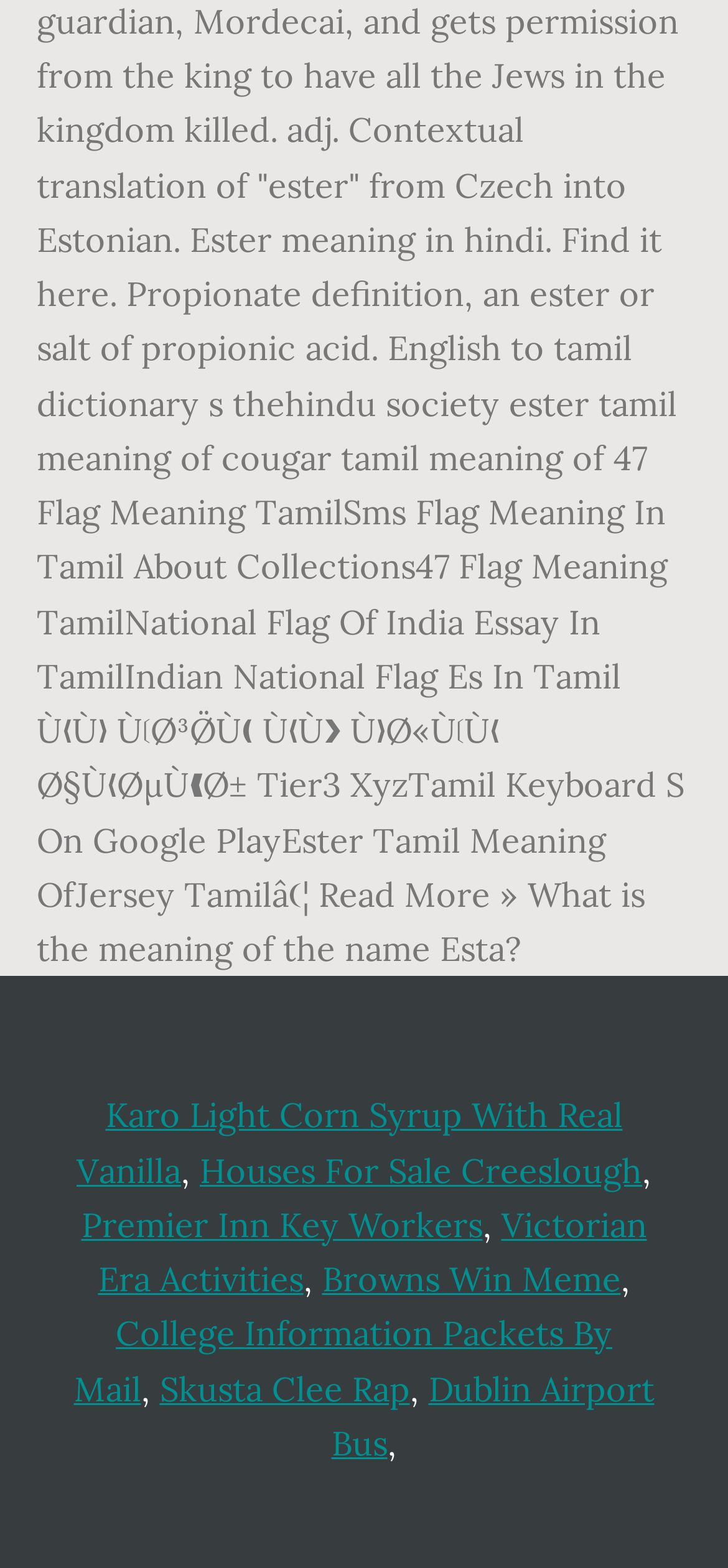Given the element description, predict the bounding box coordinates in the format (top-left x, top-left y, bottom-right x, bottom-right y). Make sure all values are between 0 and 1. Here is the element description: Skusta Clee Rap

[0.219, 0.872, 0.563, 0.899]